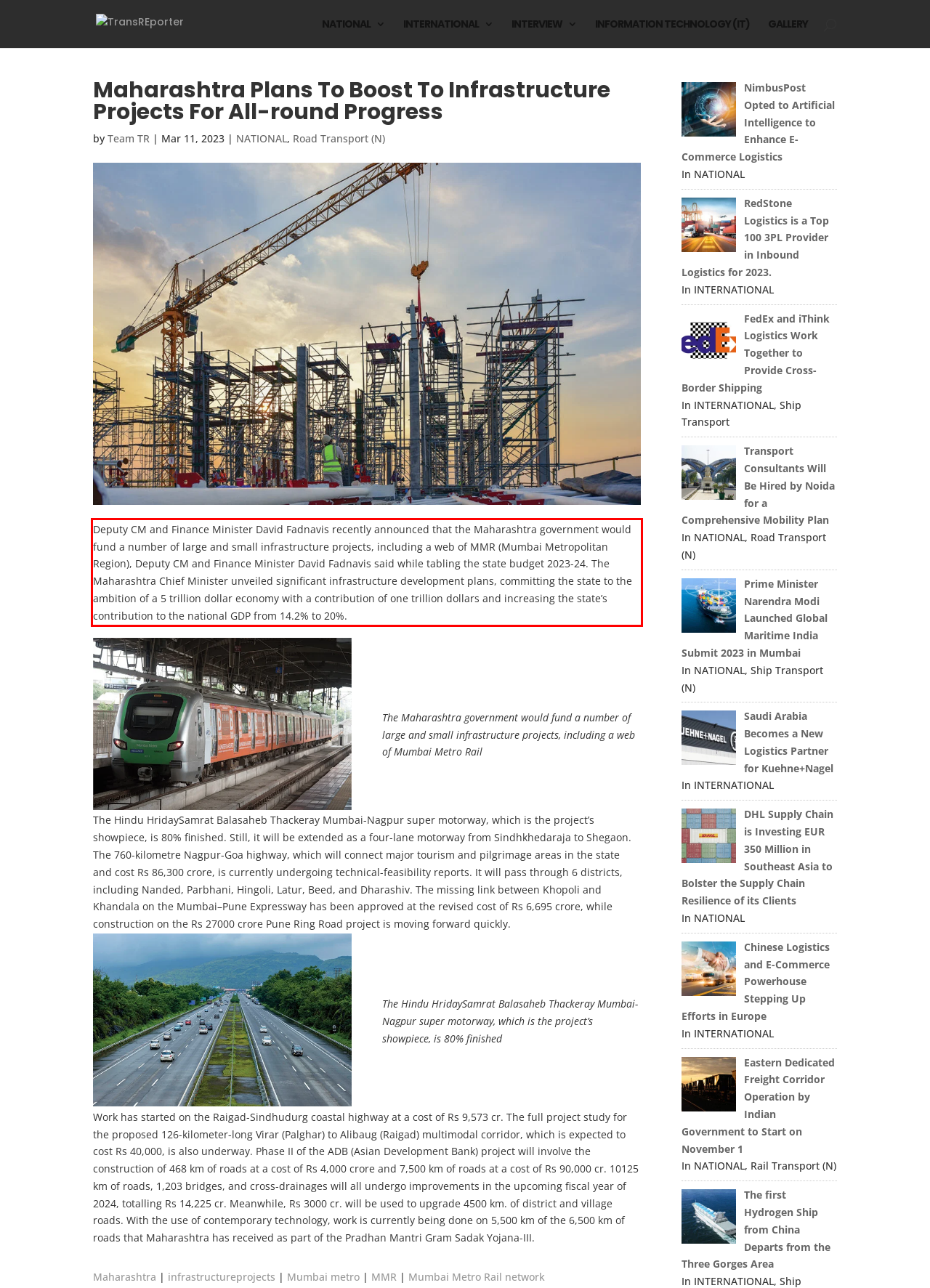Please take the screenshot of the webpage, find the red bounding box, and generate the text content that is within this red bounding box.

Deputy CM and Finance Minister David Fadnavis recently announced that the Maharashtra government would fund a number of large and small infrastructure projects, including a web of MMR (Mumbai Metropolitan Region), Deputy CM and Finance Minister David Fadnavis said while tabling the state budget 2023-24. The Maharashtra Chief Minister unveiled significant infrastructure development plans, committing the state to the ambition of a 5 trillion dollar economy with a contribution of one trillion dollars and increasing the state’s contribution to the national GDP from 14.2% to 20%.